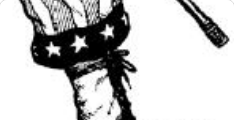Explain all the elements you observe in the image.

The image depicts a stylized illustration of a hand gripping a baton, with a distinctive sleeve featuring stars, suggestive of a patriotic theme. This visual likely symbolizes resistance or protest, aligning with the surrounding context of political activism highlighted in recent events such as a protest against U.S. military presence in the Philippines and issues surrounding land disputes. The prominence of such imagery often serves to evoke strong sentiments related to national identity, sovereignty, and the struggles faced by marginalized communities, particularly in the context of ongoing socio-political debates.